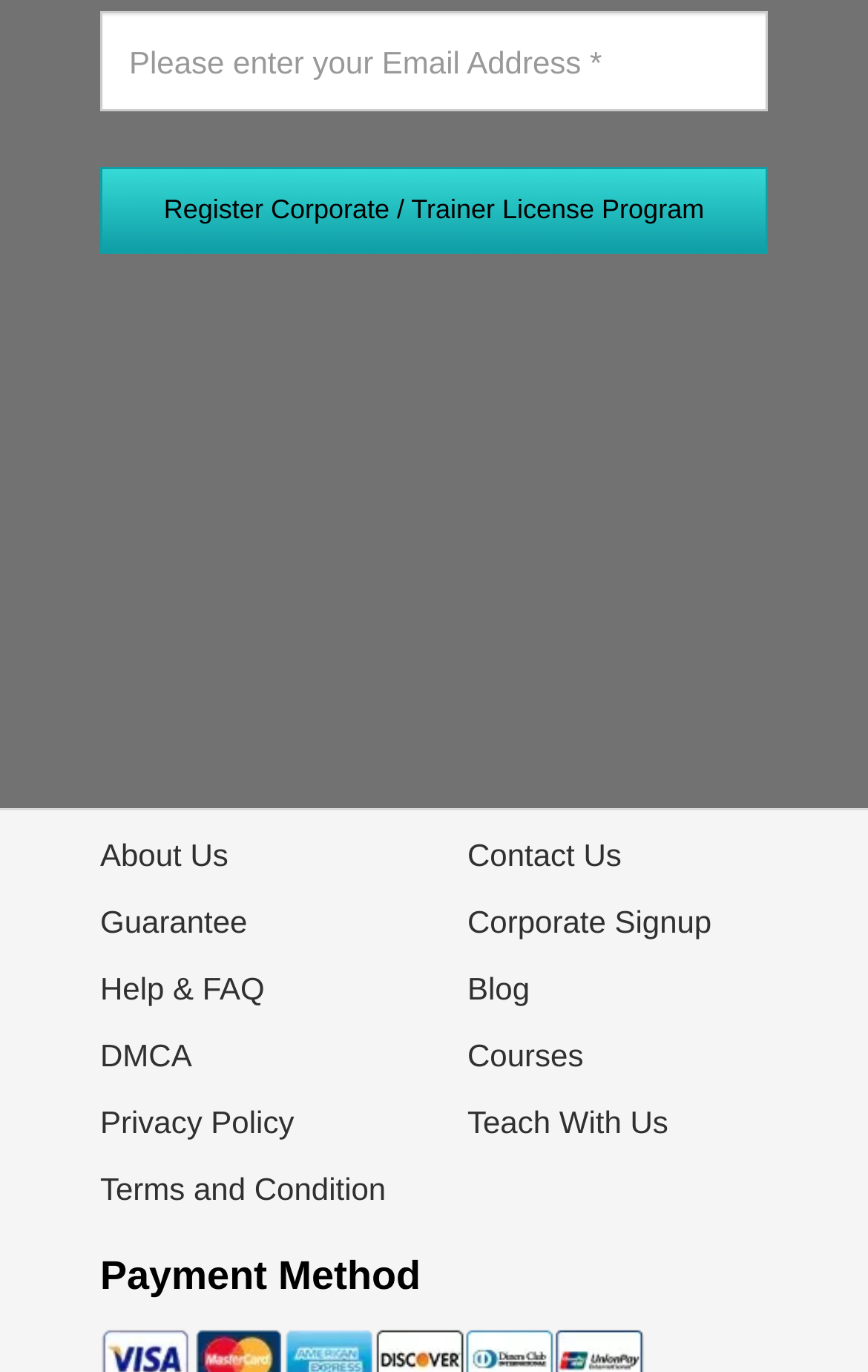Locate the bounding box coordinates of the region to be clicked to comply with the following instruction: "View Payment Method". The coordinates must be four float numbers between 0 and 1, in the form [left, top, right, bottom].

[0.115, 0.913, 0.485, 0.946]